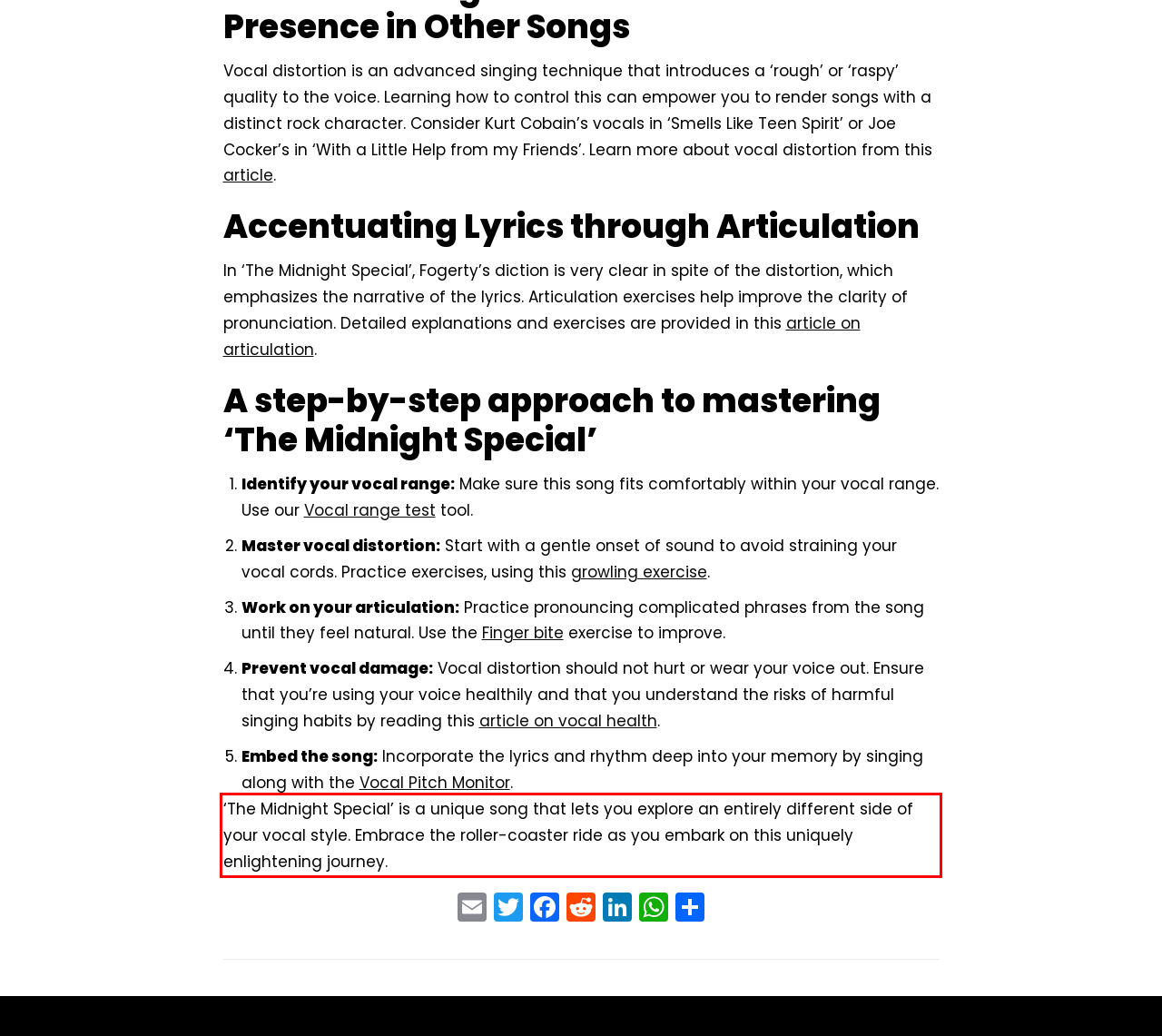Please perform OCR on the text within the red rectangle in the webpage screenshot and return the text content.

‘The Midnight Special’ is a unique song that lets you explore an entirely different side of your vocal style. Embrace the roller-coaster ride as you embark on this uniquely enlightening journey.